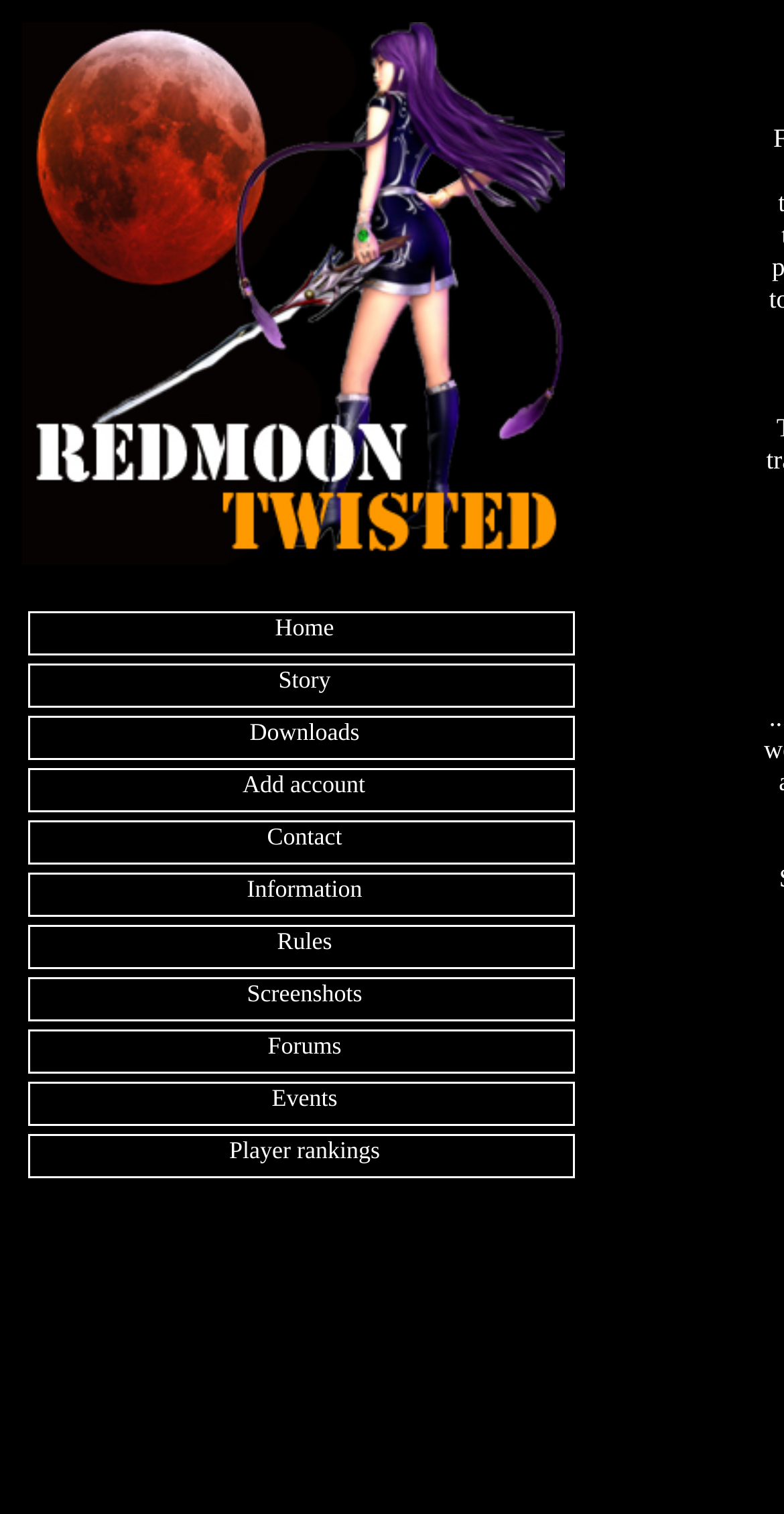Create an elaborate caption for the webpage.

The webpage is about RedmoonTwisted, a modified version of the "old" Redmoon. At the top-left corner, there is a layout table cell containing a link with an image. Below this cell, there is a horizontal menu bar with 10 links: Home, Story, Downloads, Add account, Contact, Information, Rules, Screenshots, Forums, and Player rankings. These links are arranged in a table with 10 rows, each containing a single link. The links are evenly spaced and take up most of the webpage's width. The image at the top-left corner is positioned above the menu bar.